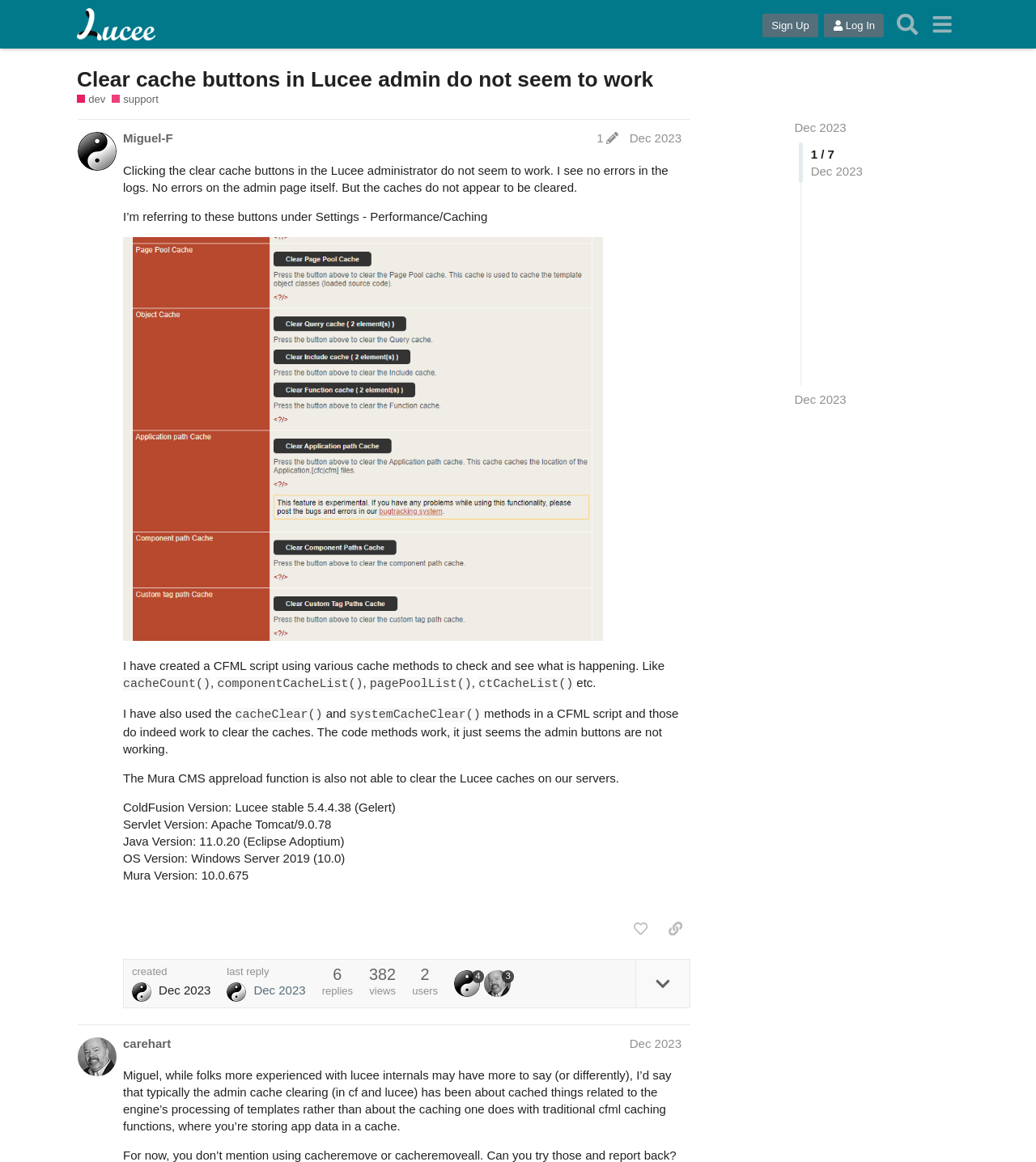Please provide a brief answer to the question using only one word or phrase: 
What is the name of the user who created the post?

Miguel-F